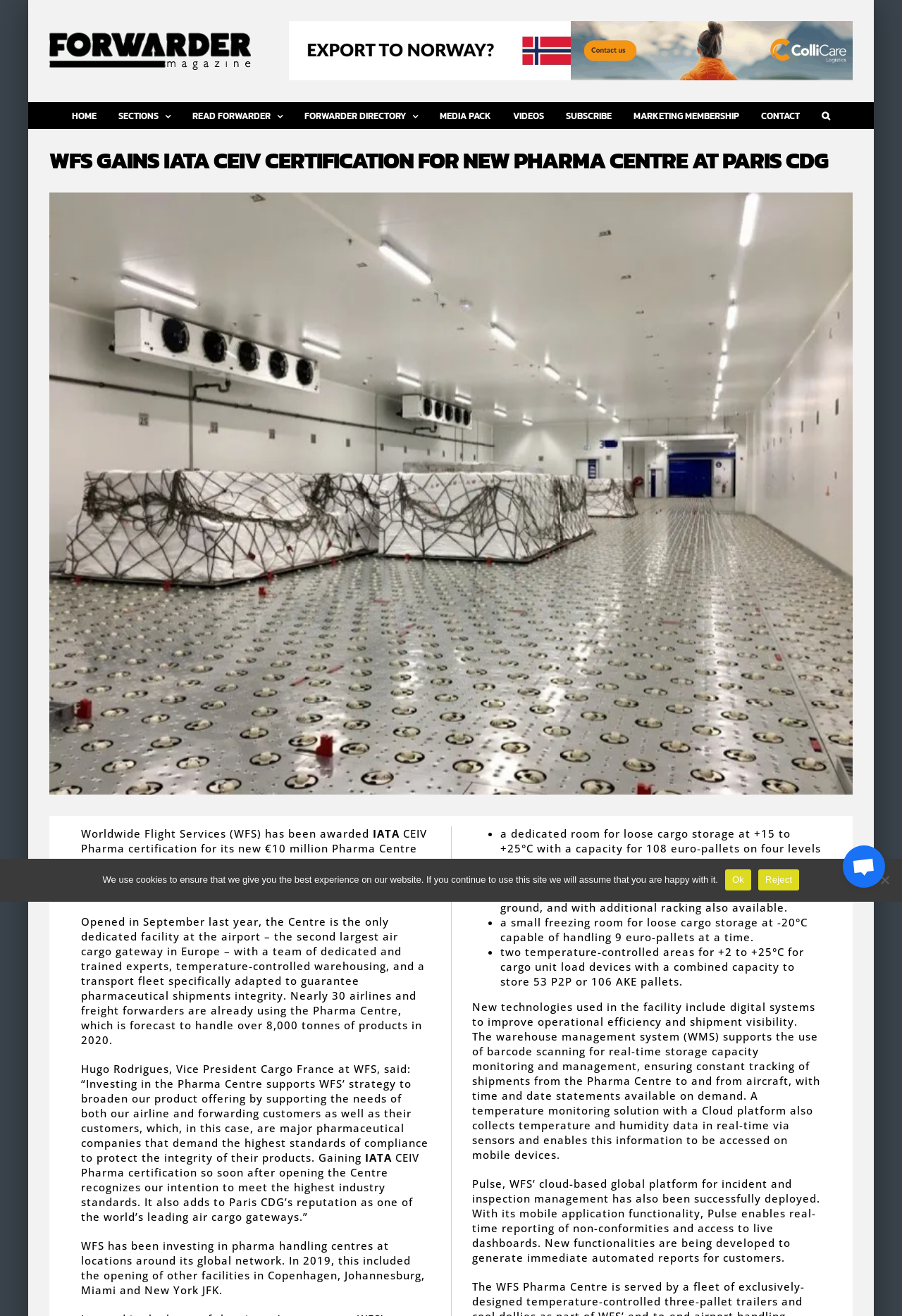Provide an in-depth caption for the contents of the webpage.

The webpage is about FORWARDER magazine, with a logo at the top left corner. Below the logo, there is a main menu navigation bar with links to various sections, including HOME, SECTIONS, READ FORWARDER, FORWARDER DIRECTORY, MEDIA PACK, VIDEOS, SUBSCRIBE, MARKETING MEMBERSHIP, and CONTACT. On the right side of the navigation bar, there is a search button.

The main content of the webpage is an article about Worldwide Flight Services (WFS) gaining IATA CEIV certification for its new Pharma Centre at Paris Charles de Gaulle Airport. The article is divided into several paragraphs, with headings and static text describing the certification, the Pharma Centre's features, and quotes from WFS' Vice President Cargo France.

There are four bullet points in the article, listing the features of the Pharma Centre, including dedicated rooms for loose cargo storage, cold rooms, and temperature-controlled areas. The article also mentions the use of new technologies, such as digital systems, barcode scanning, and temperature monitoring solutions, to improve operational efficiency and shipment visibility.

At the bottom of the webpage, there is a cookie notice dialog with a message about the use of cookies on the website. The dialog has two links, "Ok" and "Reject", and a generic "Reject" button. On the bottom right corner, there is an "Open chat" button.

There are no images on the webpage, except for the FORWARDER magazine logo at the top left corner.